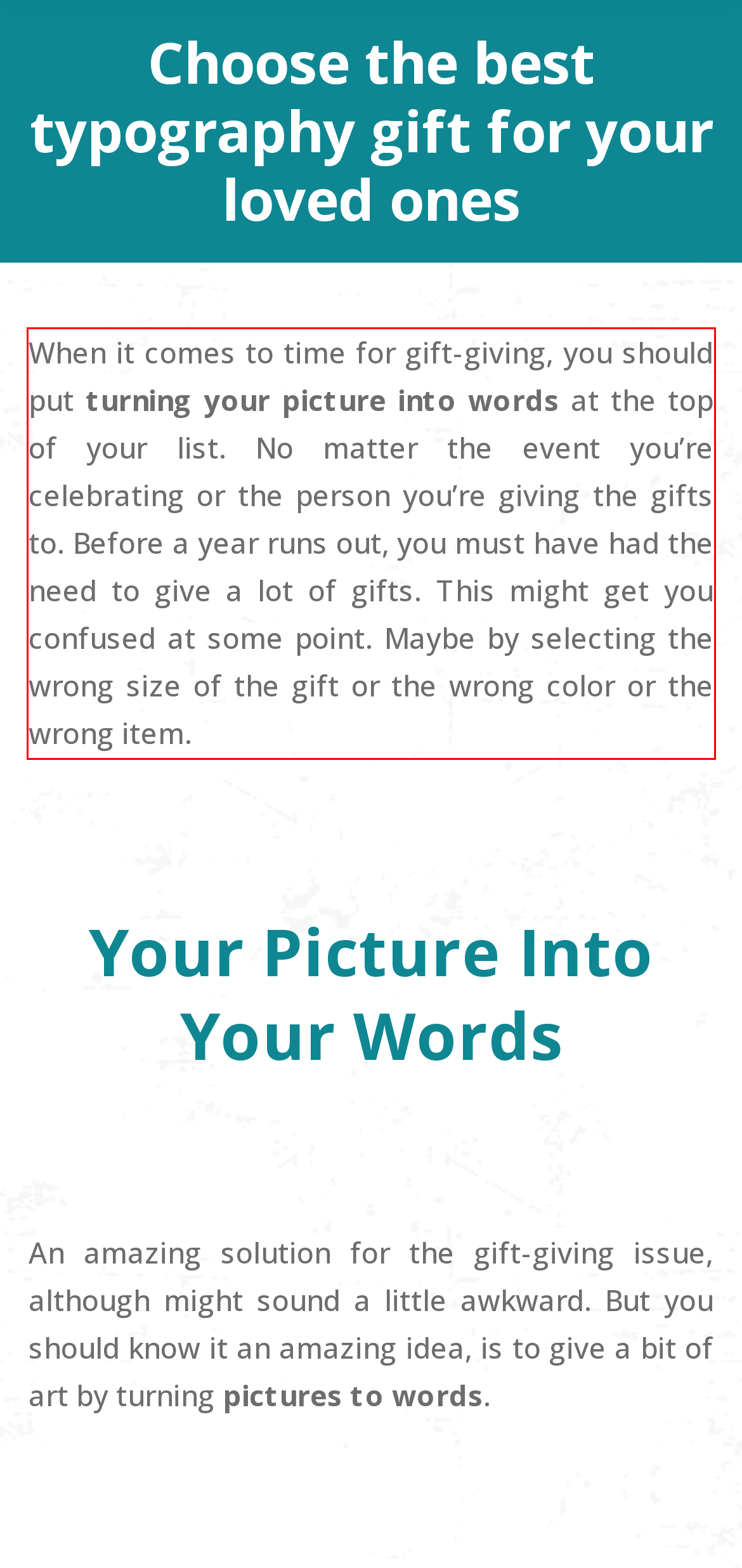From the provided screenshot, extract the text content that is enclosed within the red bounding box.

When it comes to time for gift-giving, you should put turning your picture into words at the top of your list. No matter the event you’re celebrating or the person you’re giving the gifts to. Before a year runs out, you must have had the need to give a lot of gifts. This might get you confused at some point. Maybe by selecting the wrong size of the gift or the wrong color or the wrong item.